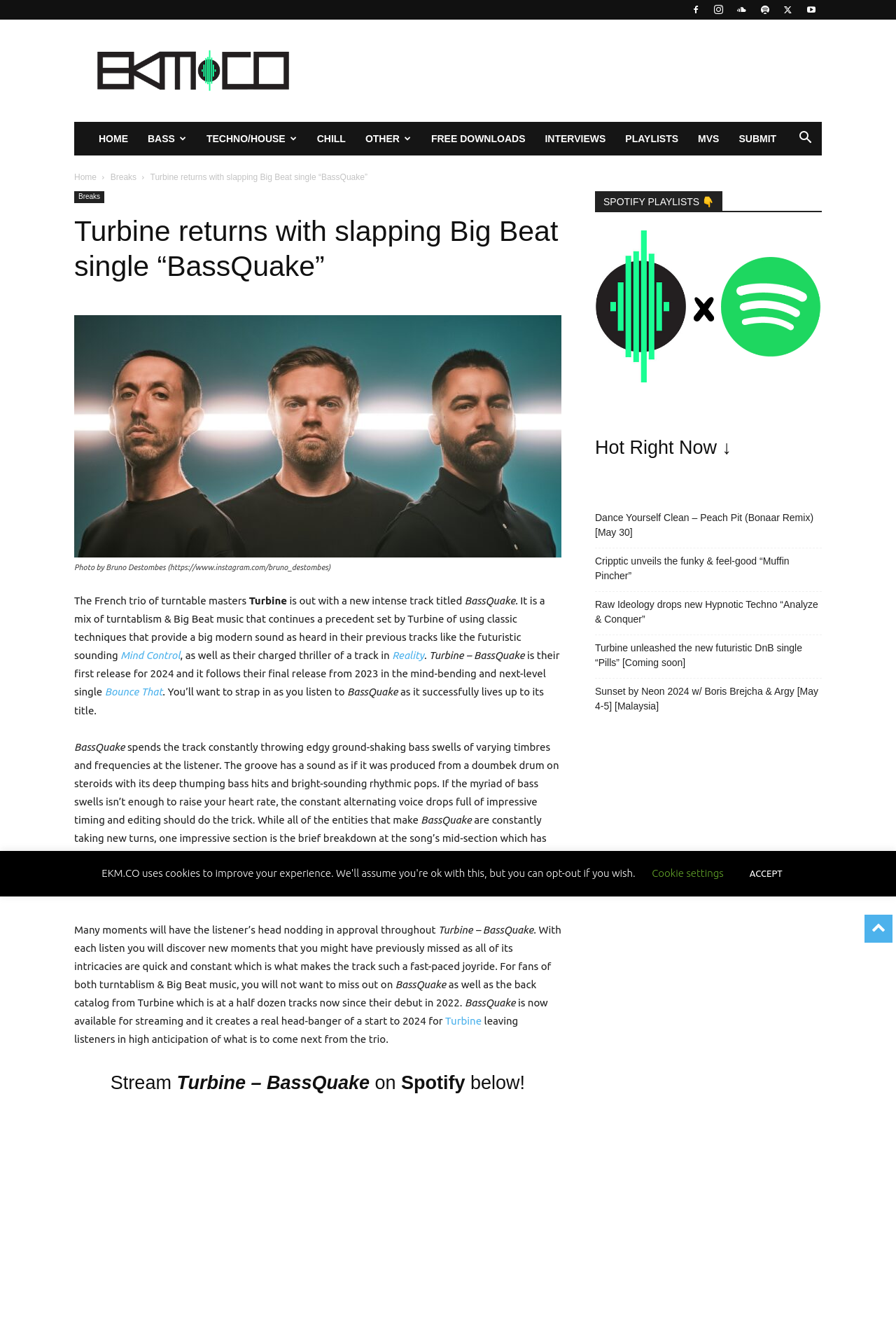Please determine the bounding box coordinates for the UI element described here. Use the format (top-left x, top-left y, bottom-right x, bottom-right y) with values bounded between 0 and 1: parent_node: Email address name="subscribe" value="Subscribe"

None